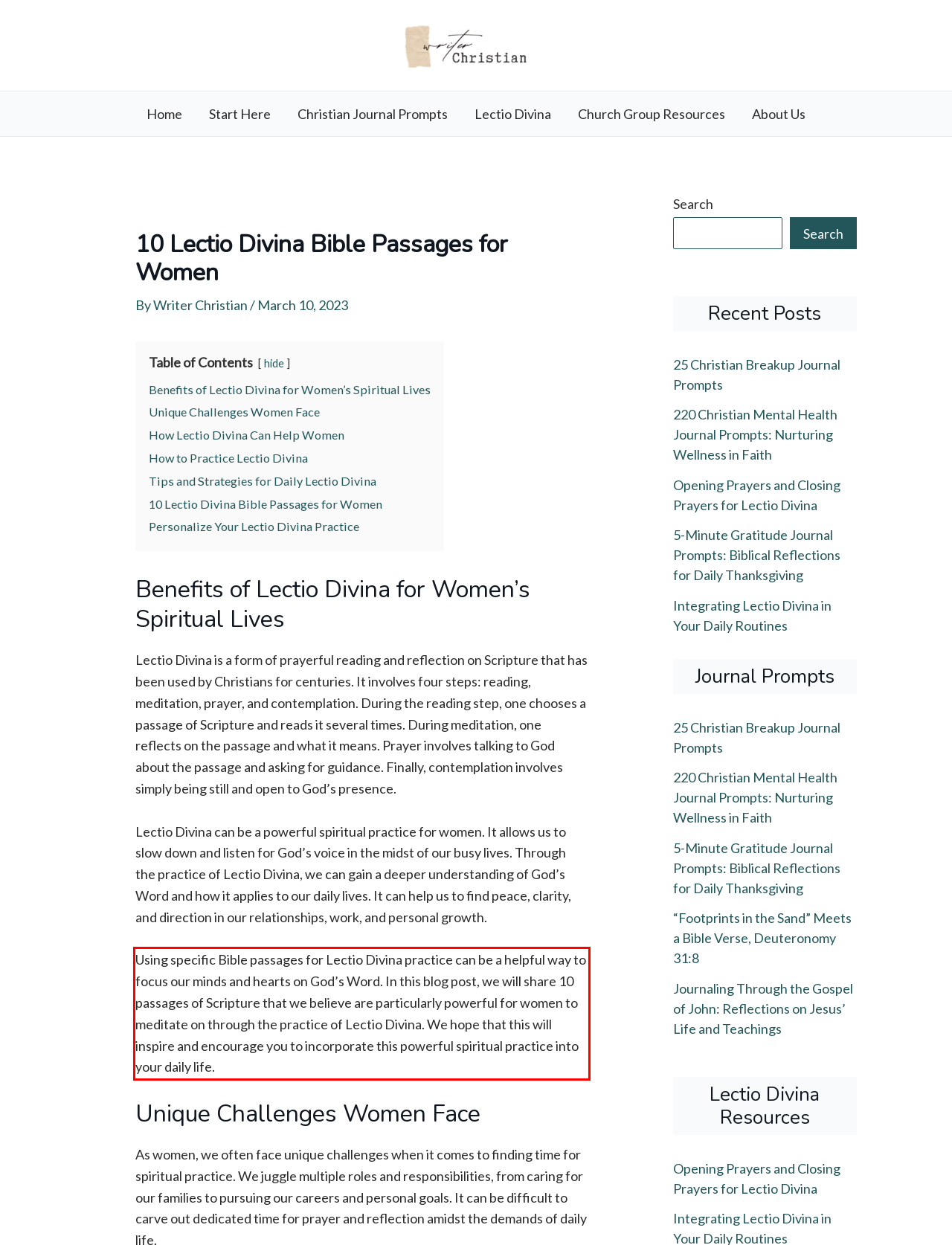Please perform OCR on the UI element surrounded by the red bounding box in the given webpage screenshot and extract its text content.

Using specific Bible passages for Lectio Divina practice can be a helpful way to focus our minds and hearts on God’s Word. In this blog post, we will share 10 passages of Scripture that we believe are particularly powerful for women to meditate on through the practice of Lectio Divina. We hope that this will inspire and encourage you to incorporate this powerful spiritual practice into your daily life.